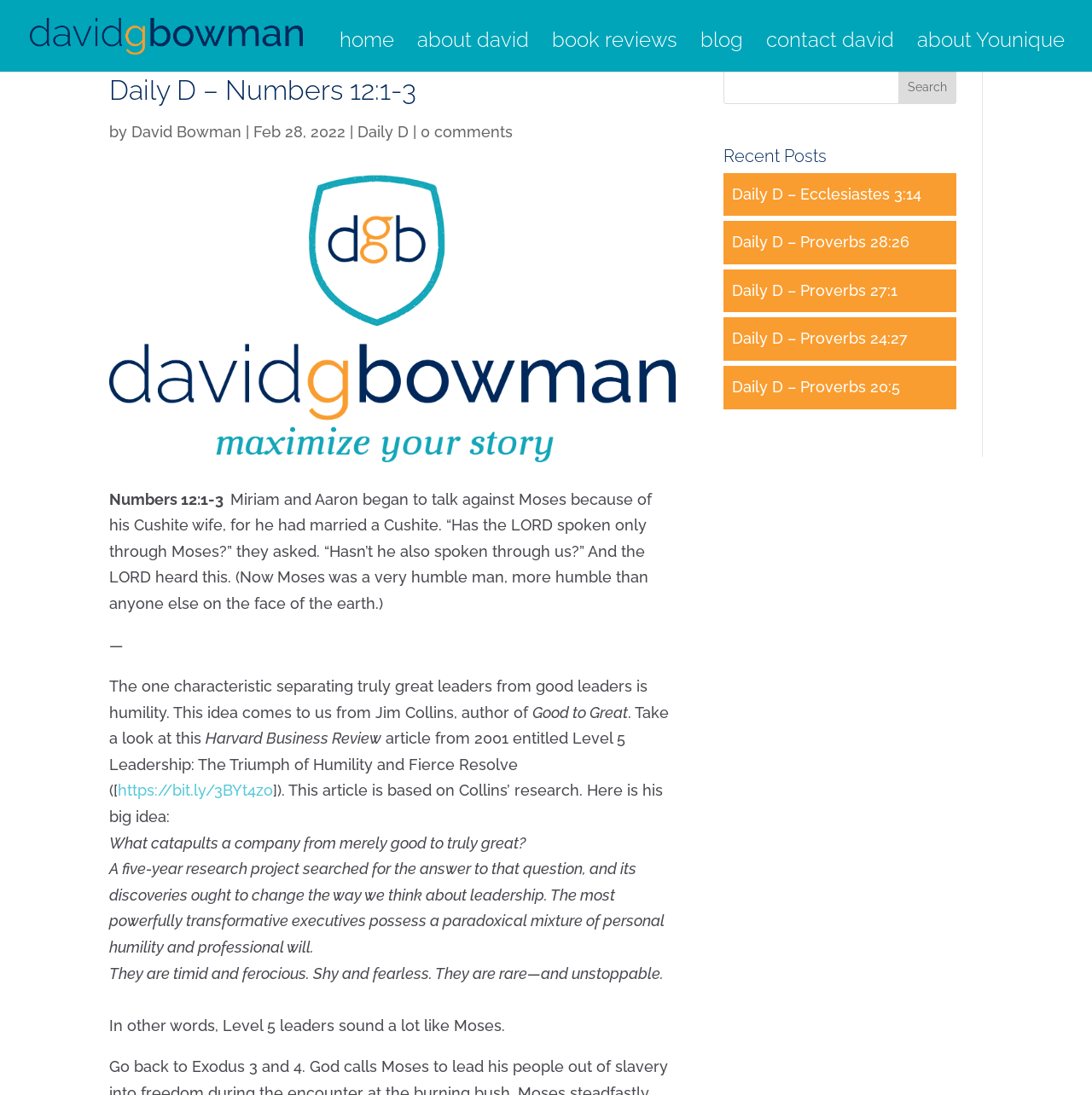Please respond to the question with a concise word or phrase:
Who is the author of the blog post?

David Bowman